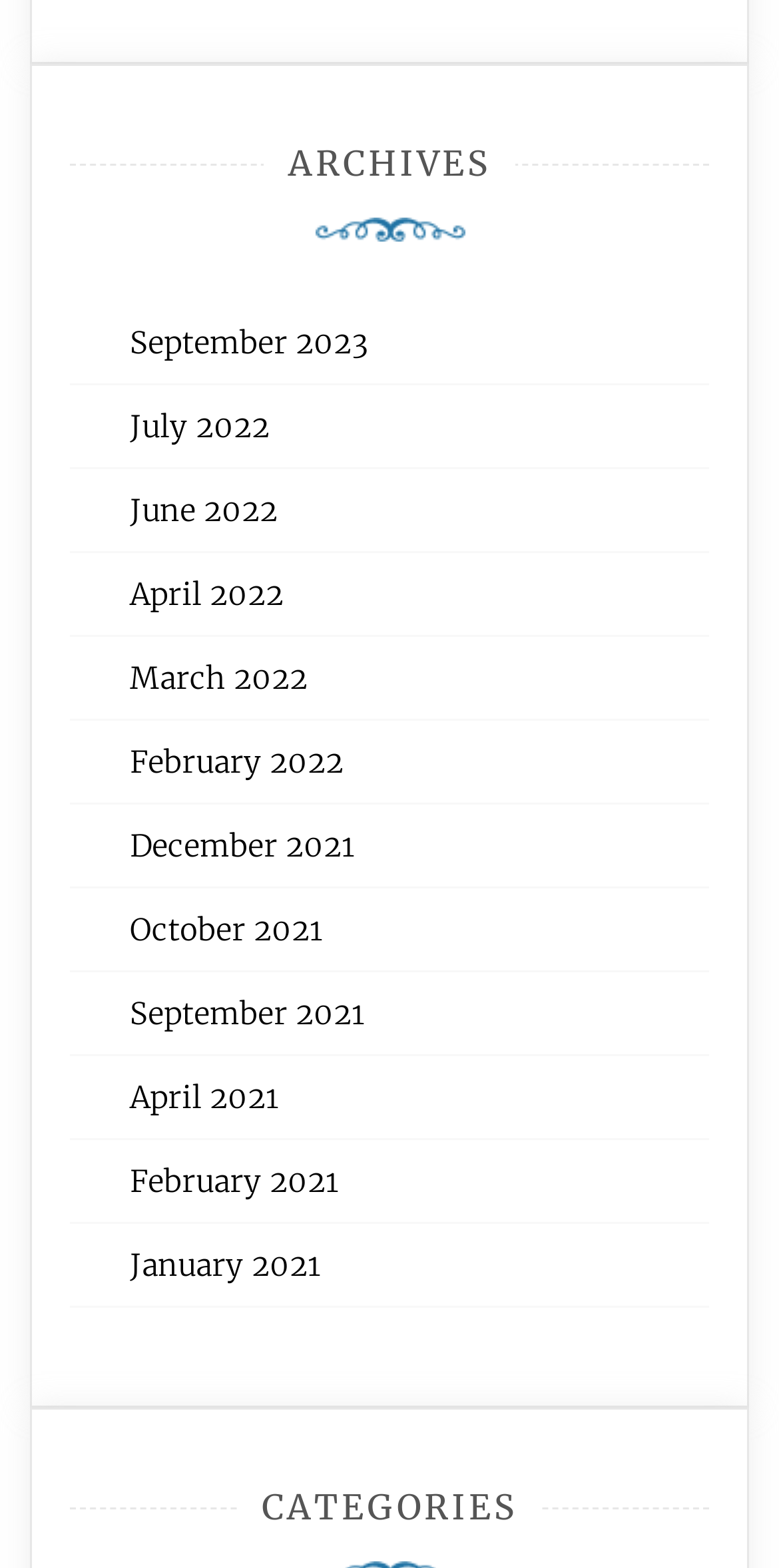What is the latest month listed?
Answer the question with a thorough and detailed explanation.

I looked at the list of links with month names and found that September 2023 is the latest month listed, which is located at the top of the list.